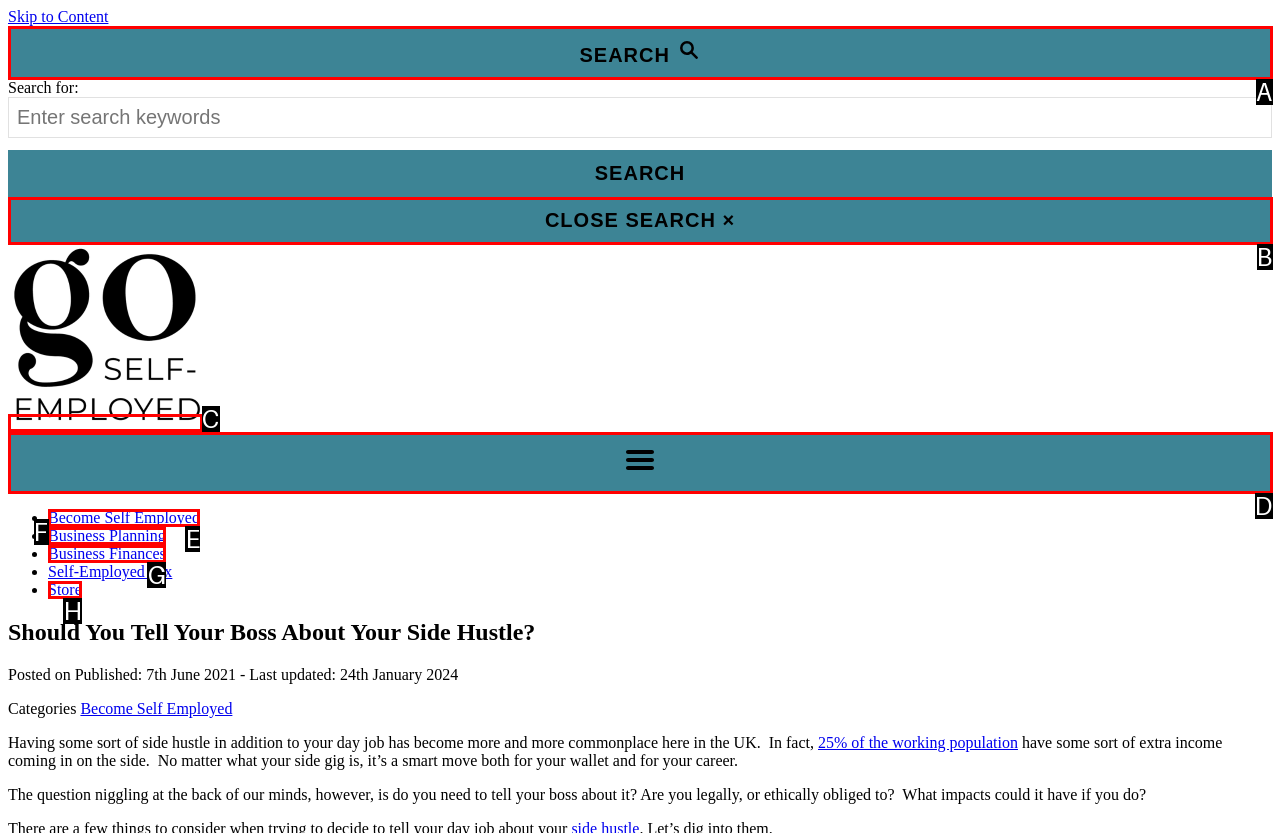Choose the HTML element that best fits the description: Business Finances. Answer with the option's letter directly.

G